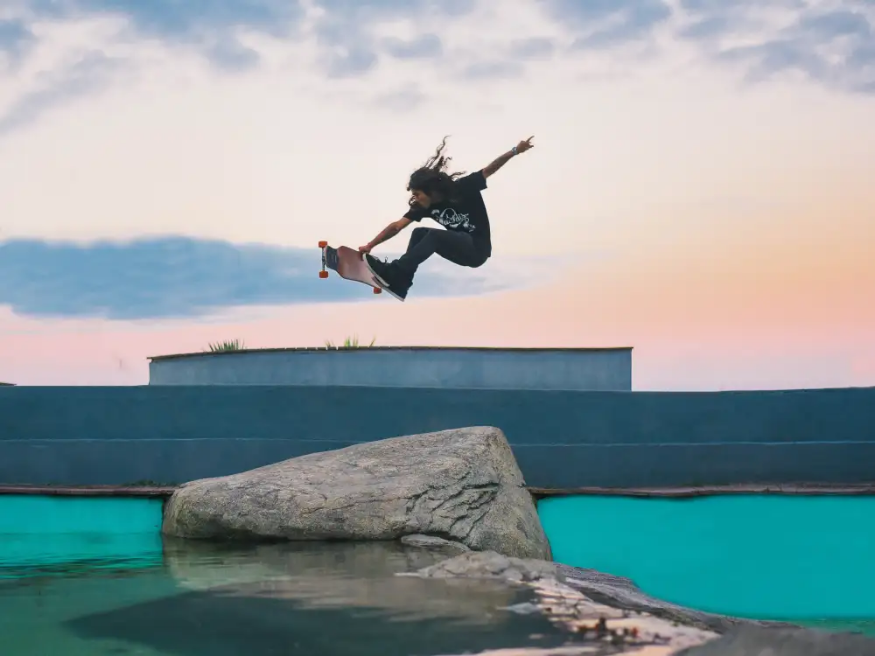Summarize the image with a detailed caption.

In this dynamic image, a skateboarder is captured mid-air performing an impressive trick above a large rock, reminiscent of a skateboarding maneuver often seen in urban or creative skate spots. The background features a serene body of water, with layers of smooth rock and a sleek, minimalist skate park design. The vibrant sky, tinged with soft pastel colors from a setting sun, adds a beautiful contrast to the scene. Dressed casually in a black t-shirt, the skateboarder's enthusiasm and skill shine through as they glide through the air, embodying the spirit of adventure and urban sports culture. This moment beautifully captures the joy and freedom associated with skateboarding.